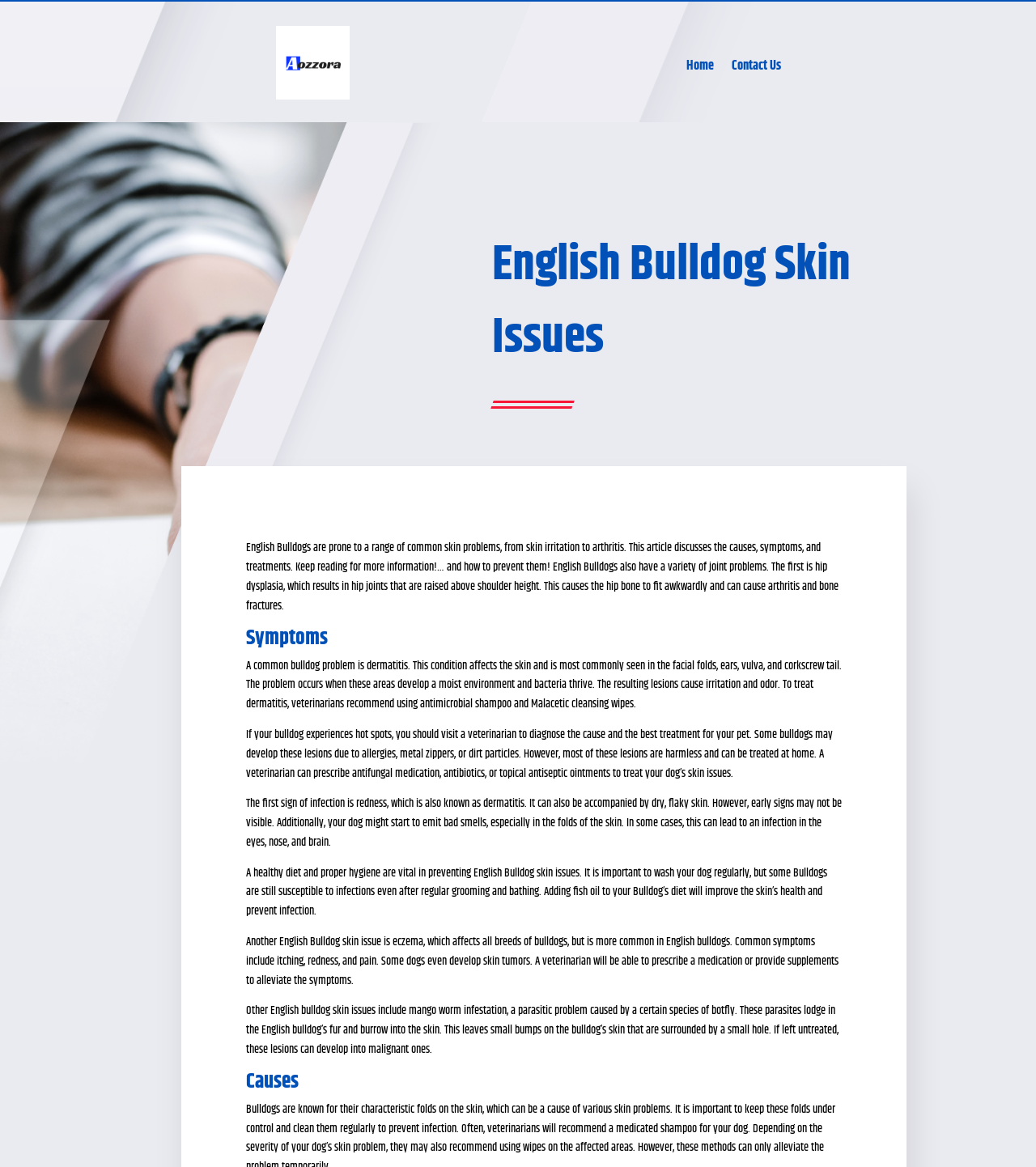What is a parasitic problem that affects English Bulldogs?
Answer the question with just one word or phrase using the image.

Mango worm infestation